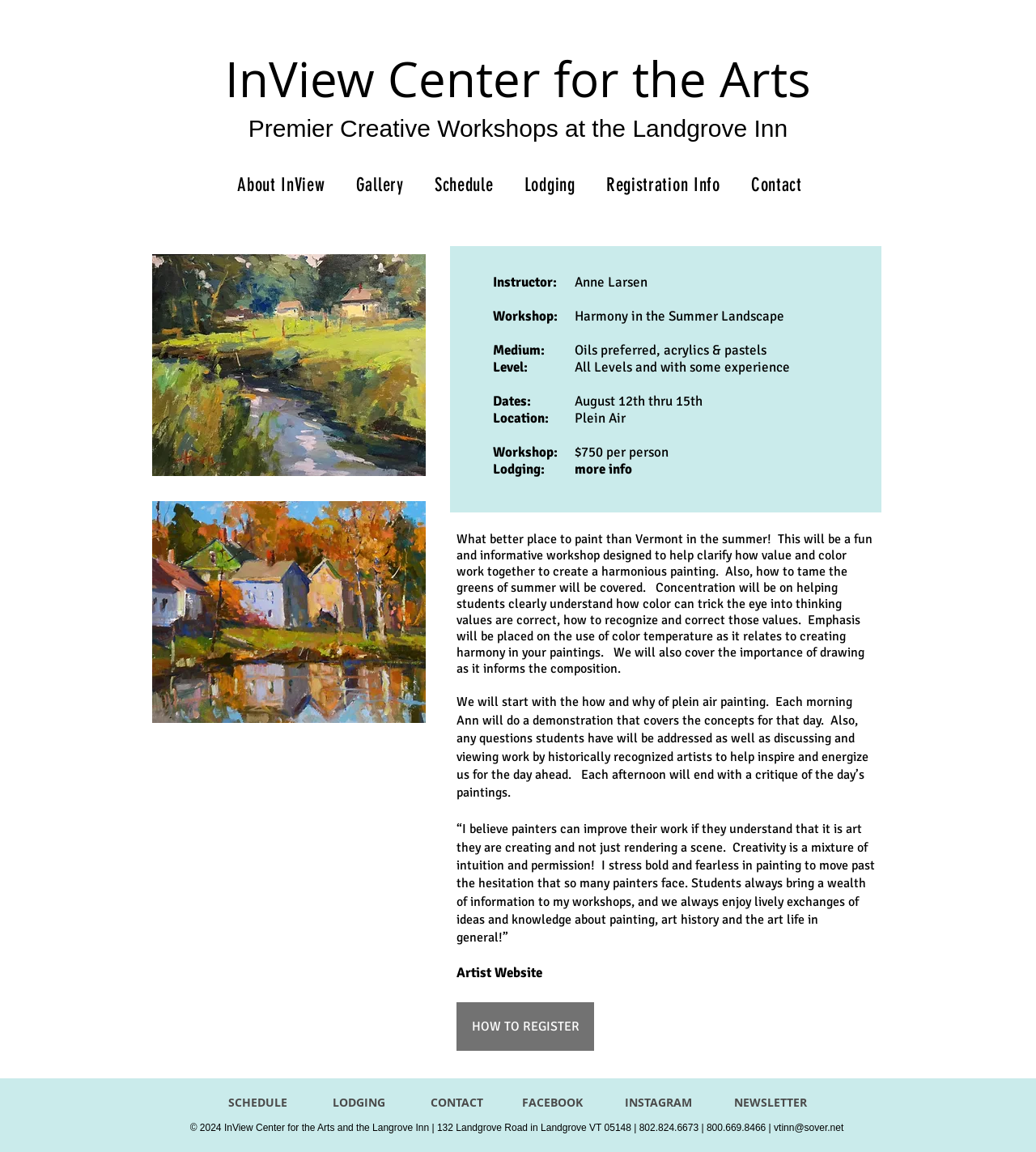Using the element description: "HOW TO REGISTER", determine the bounding box coordinates for the specified UI element. The coordinates should be four float numbers between 0 and 1, [left, top, right, bottom].

[0.441, 0.87, 0.573, 0.912]